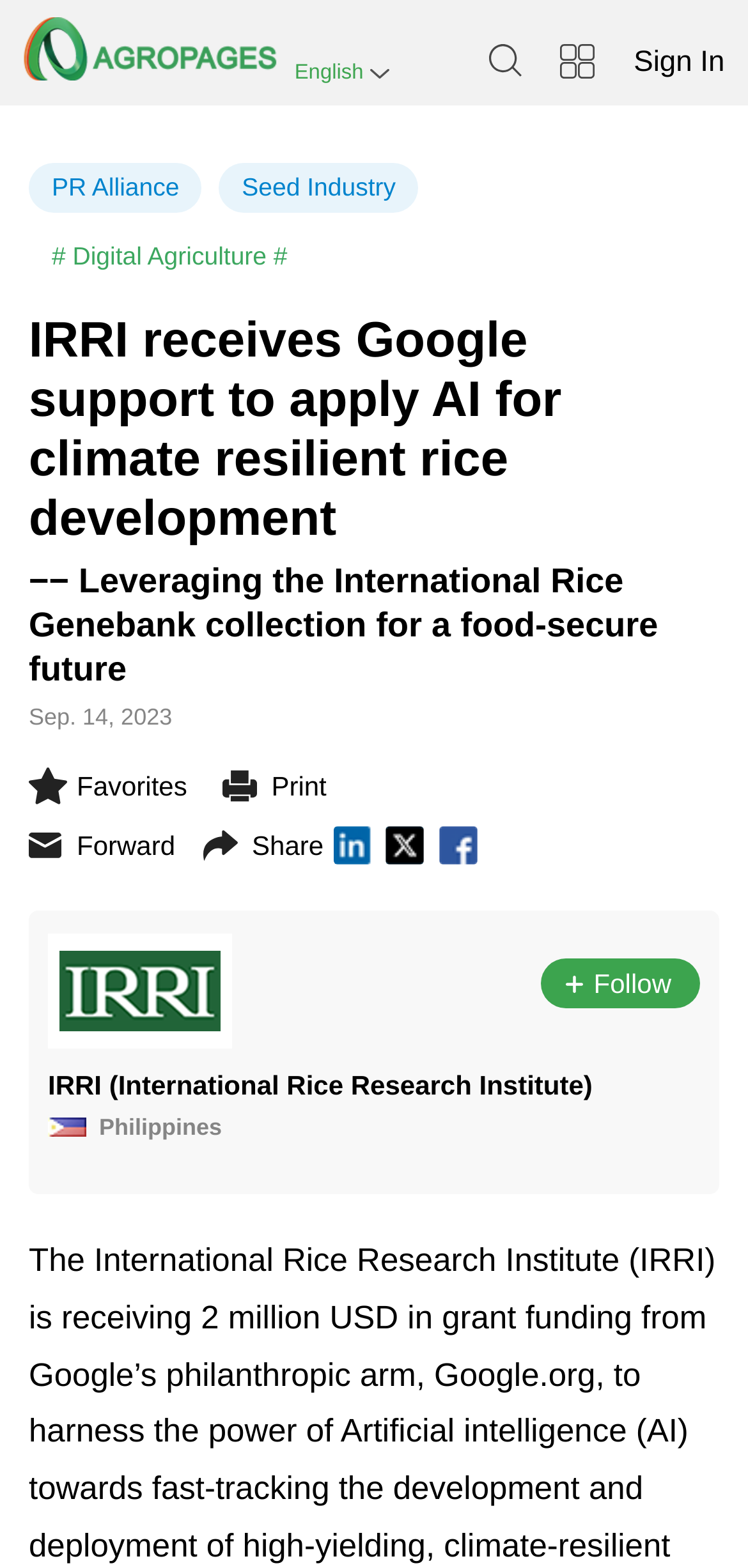Can you give a comprehensive explanation to the question given the content of the image?
What is the country where IRRI is located?

I found the country where IRRI is located by looking at the heading element that says 'IRRI (International Rice Research Institute) Philippines' which is located at the bottom of the webpage.